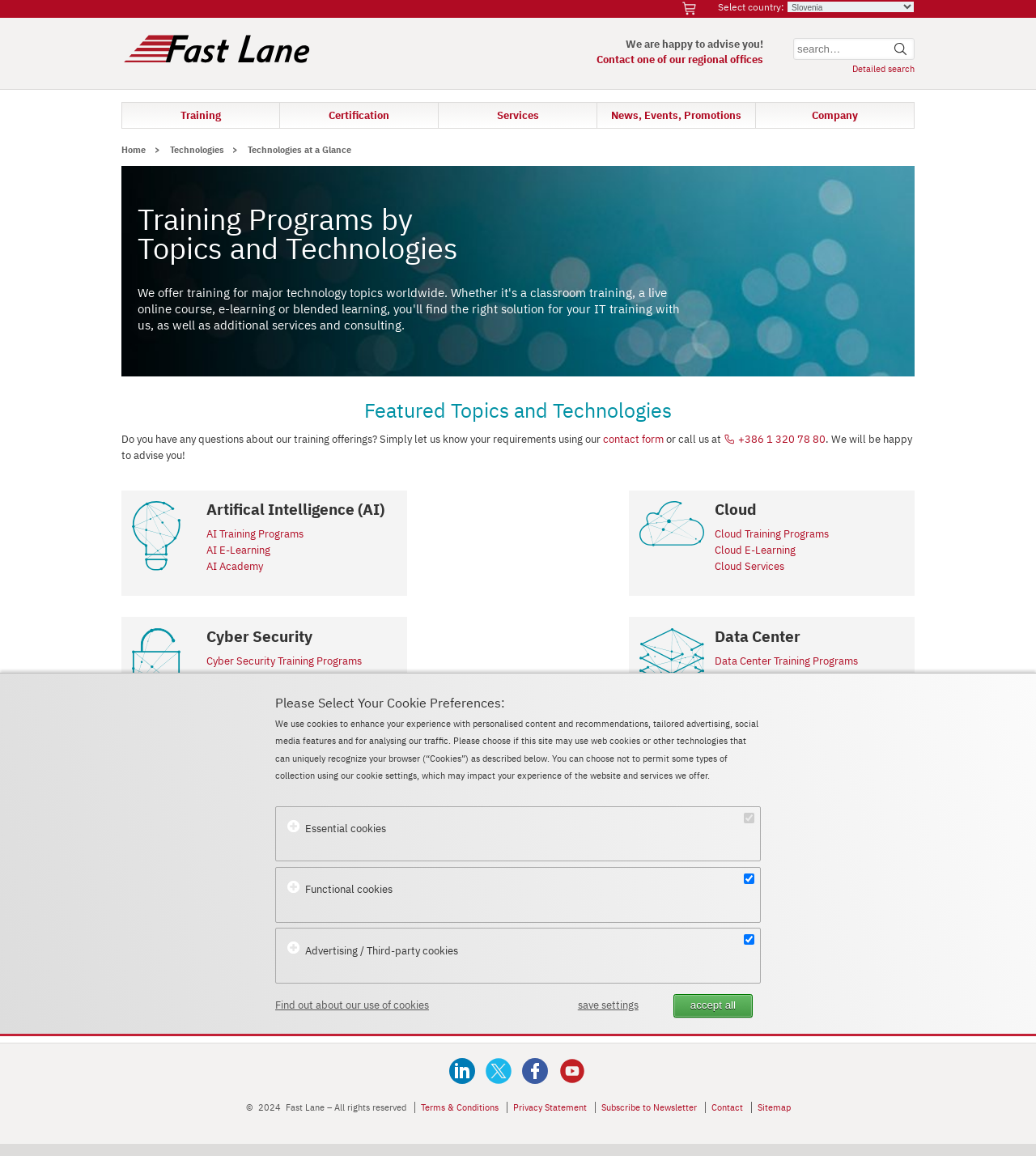Explain the webpage in detail, including its primary components.

This webpage is about IT training programs, featuring various topics and technologies. At the top, there is a dialog box for selecting cookie preferences, which includes essential, functional, and advertising cookies. Below this, there are links to the bookings page, country selection, and home page, along with a search bar and a button to accept all cookies.

The main content of the page is divided into sections, with a navigation breadcrumb at the top. The first section features a heading "Training Programs by Topics and Technologies" and a brief description. Below this, there are several sections, each dedicated to a specific topic or technology, such as Artificial Intelligence (AI), Cloud, Cyber Security, Data Center, Internet of Things (IoT), IT and Project Management, Software Development, and Wireless & Mobility.

Each of these sections includes a heading, followed by links to related training programs, e-learning resources, and services. There are also images scattered throughout these sections, likely representing the respective topics or technologies. The page also features a contact form and a phone number for inquiries.

At the top of the page, there are links to other sections of the website, including Training, Certification, Services, News, Events, Promotions, and Company. Overall, the webpage provides an overview of the various IT training programs and resources available, organized by topic and technology.